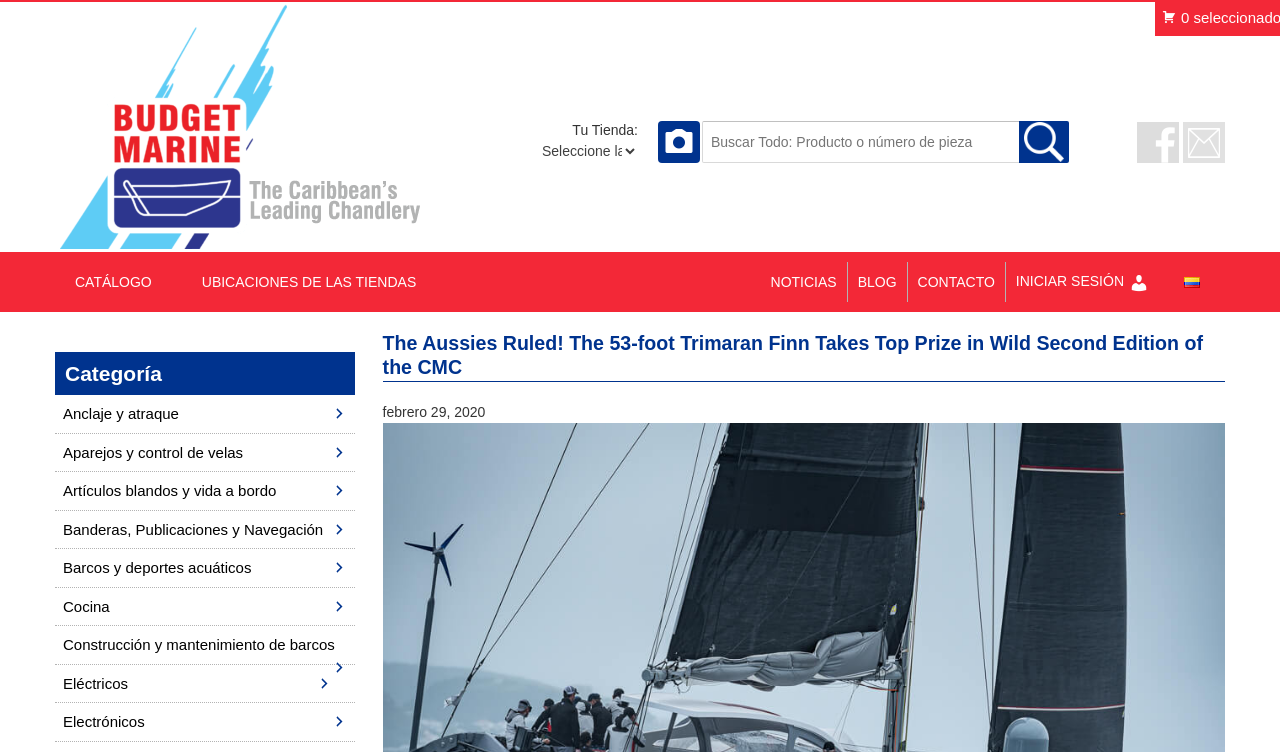Please indicate the bounding box coordinates of the element's region to be clicked to achieve the instruction: "Click the 'Setup & Crack' button.". Provide the coordinates as four float numbers between 0 and 1, i.e., [left, top, right, bottom].

None